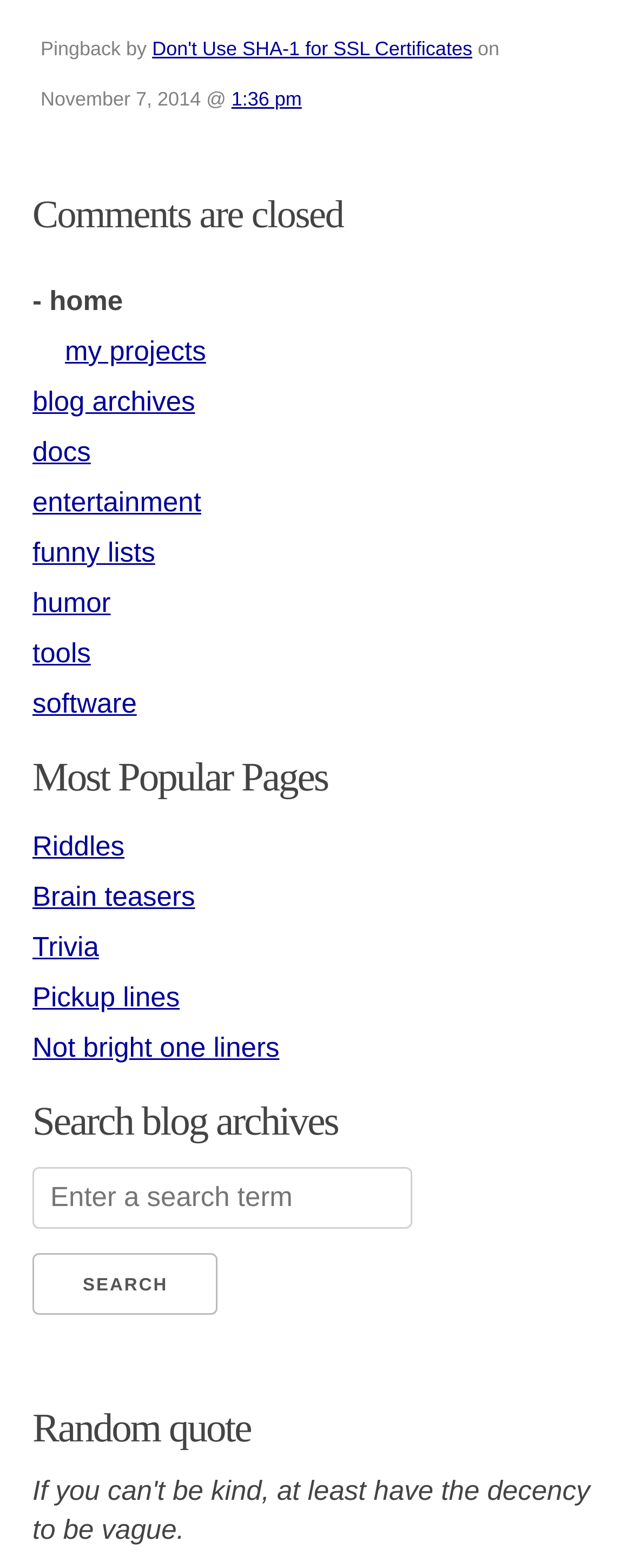Examine the image carefully and respond to the question with a detailed answer: 
What is the text on the button?

The button is a child element of the root element and has a child element 'SEARCH' which is a static text indicating the button's purpose.